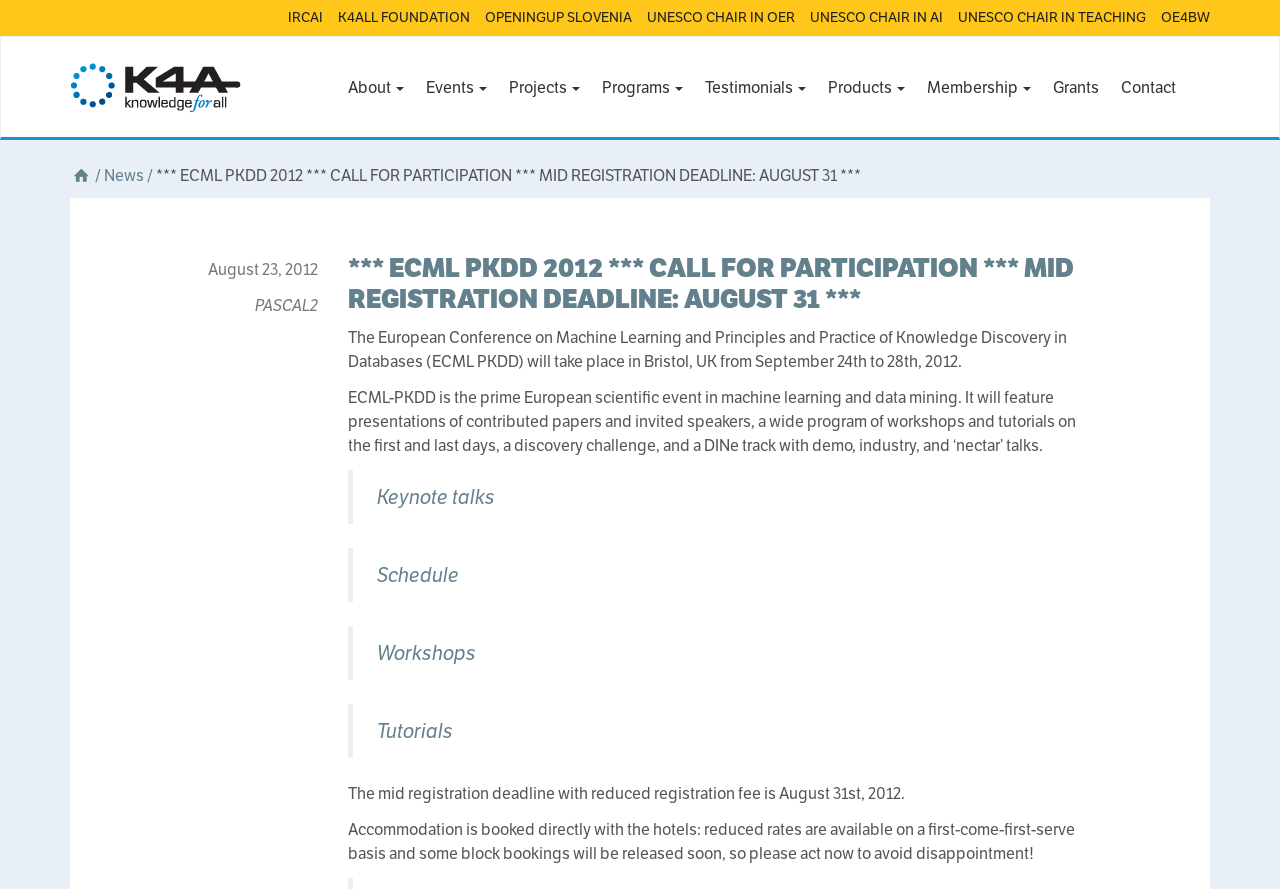Please identify the coordinates of the bounding box for the clickable region that will accomplish this instruction: "Read the News".

[0.082, 0.186, 0.113, 0.209]